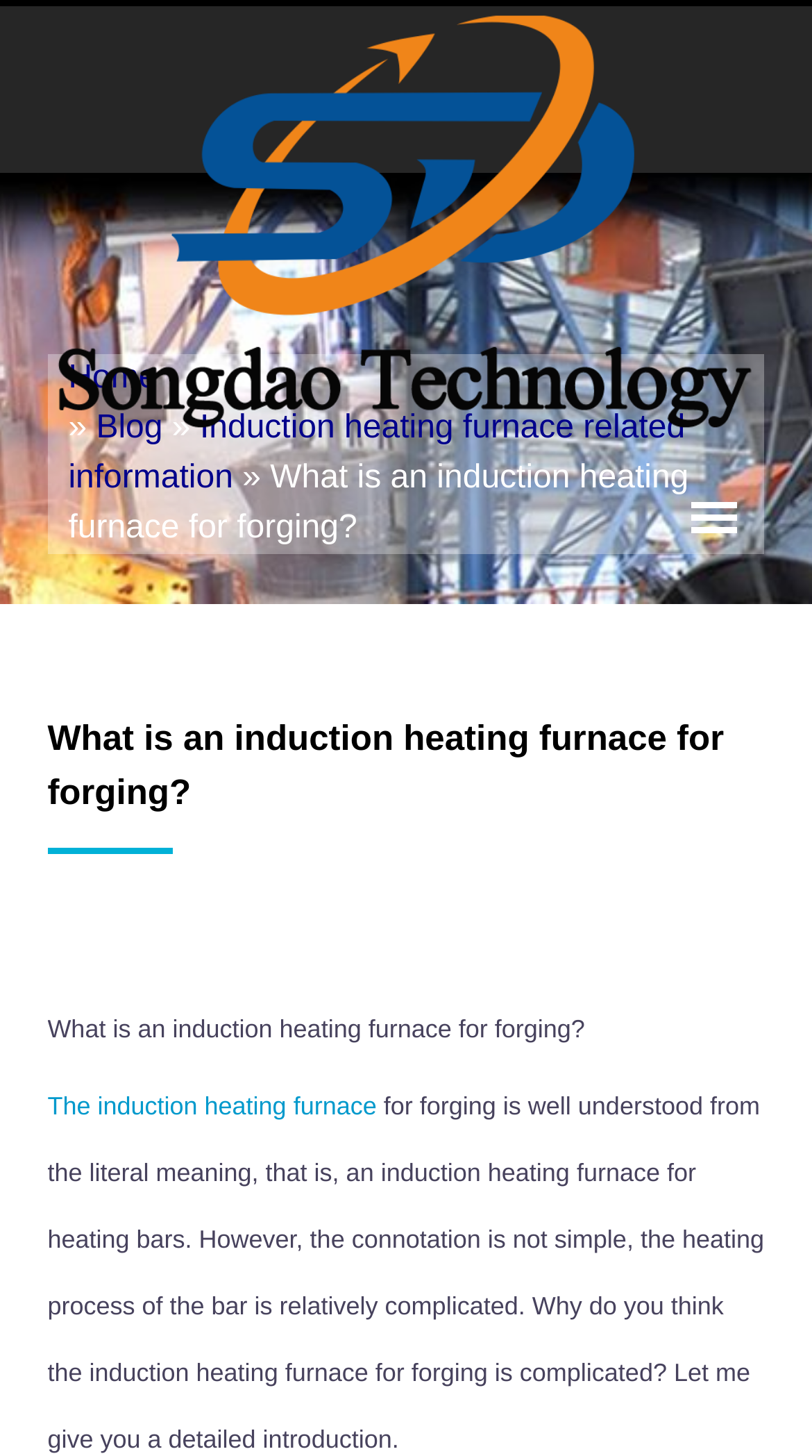Describe every aspect of the webpage comprehensively.

The webpage is about induction heating furnaces for forging. At the top left corner, there is a site logo, which is an image and a link. To the right of the logo, there are several links, including "Home", "Blog", and "Induction heating furnace related information", separated by "»" symbols. 

Below the links, there is a heading that reads "What is an induction heating furnace for forging?" which is also a link. Underneath the heading, there is a paragraph of text that explains the concept of an induction heating furnace for forging, stating that it is well understood from its literal meaning, but the connotation is not simple. The text goes on to describe the complexity of the heating process of the bar and invites the reader to learn more about it. 

There is another link on the page, "The induction heating furnace", which is located below the paragraph of text. Overall, the webpage appears to be an informational page about induction heating furnaces for forging, with a focus on explaining the concept and its complexities.